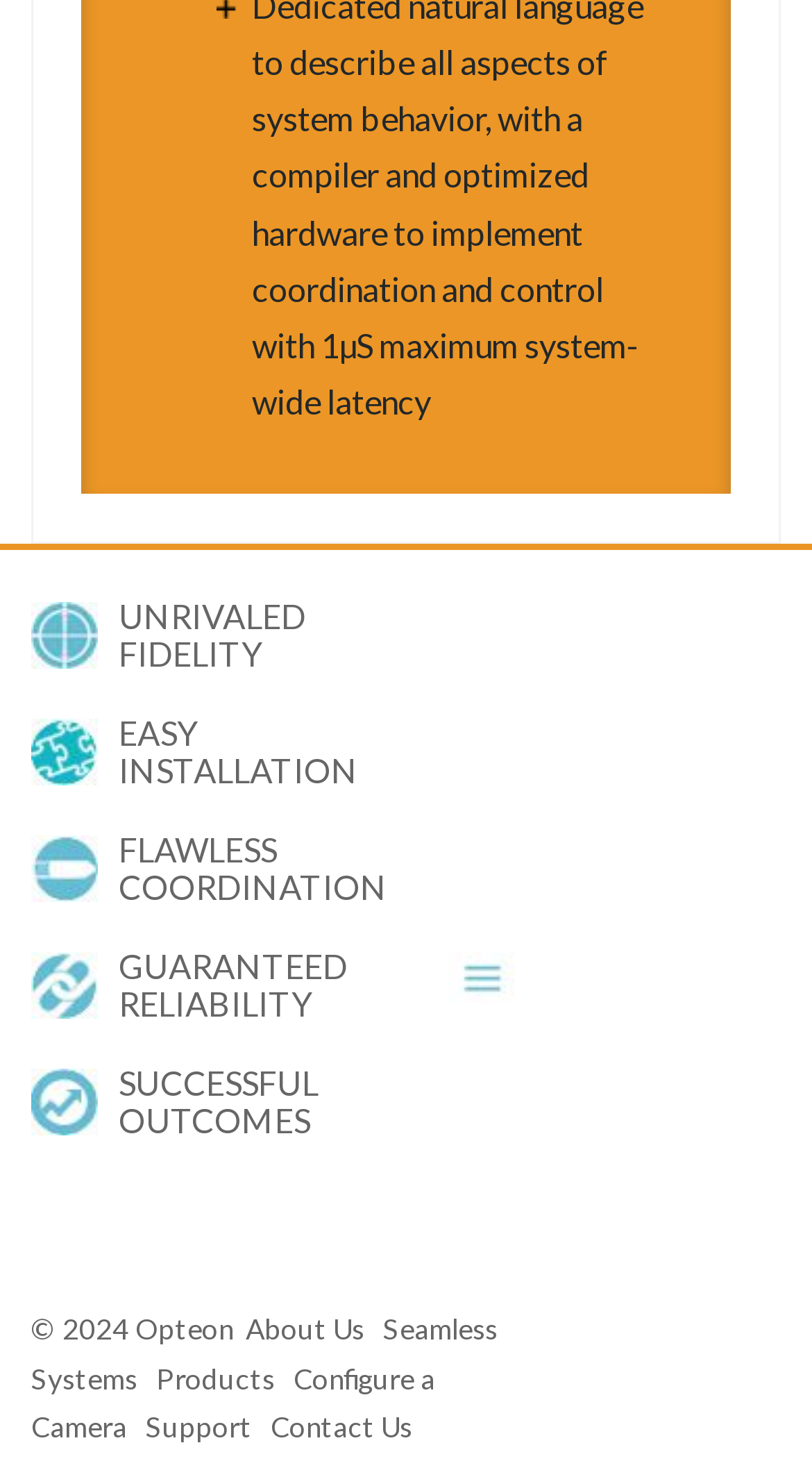Identify the bounding box coordinates of the element that should be clicked to fulfill this task: "Submit email address". The coordinates should be provided as four float numbers between 0 and 1, i.e., [left, top, right, bottom].

None